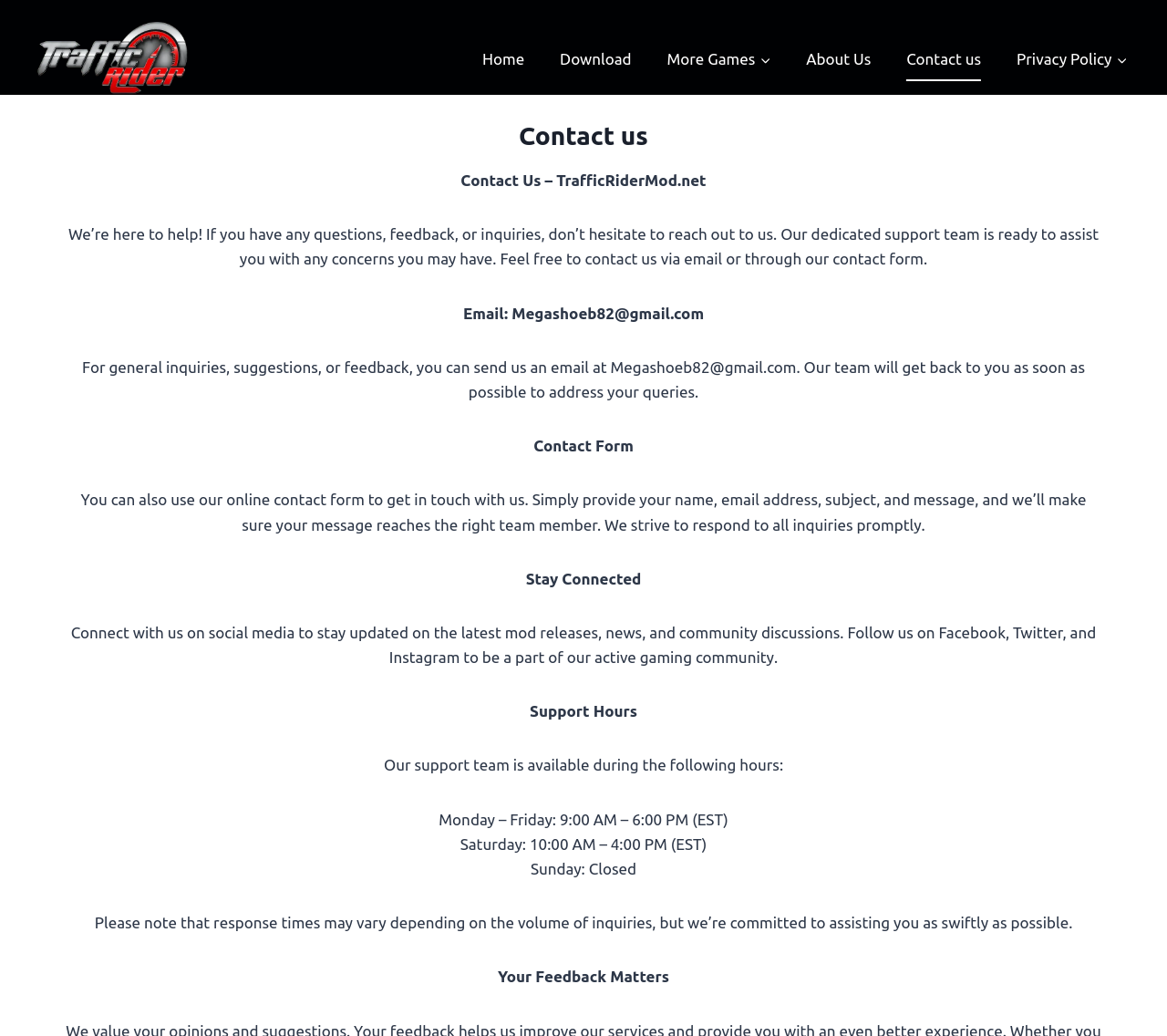Using details from the image, please answer the following question comprehensively:
How can I contact the support team?

I found the contact methods by looking at the 'Contact Us' section of the webpage, where it says 'You can send us an email at...' and also mentions a contact form.